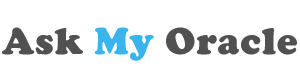Provide your answer to the question using just one word or phrase: What is the central element of the website?

The logo